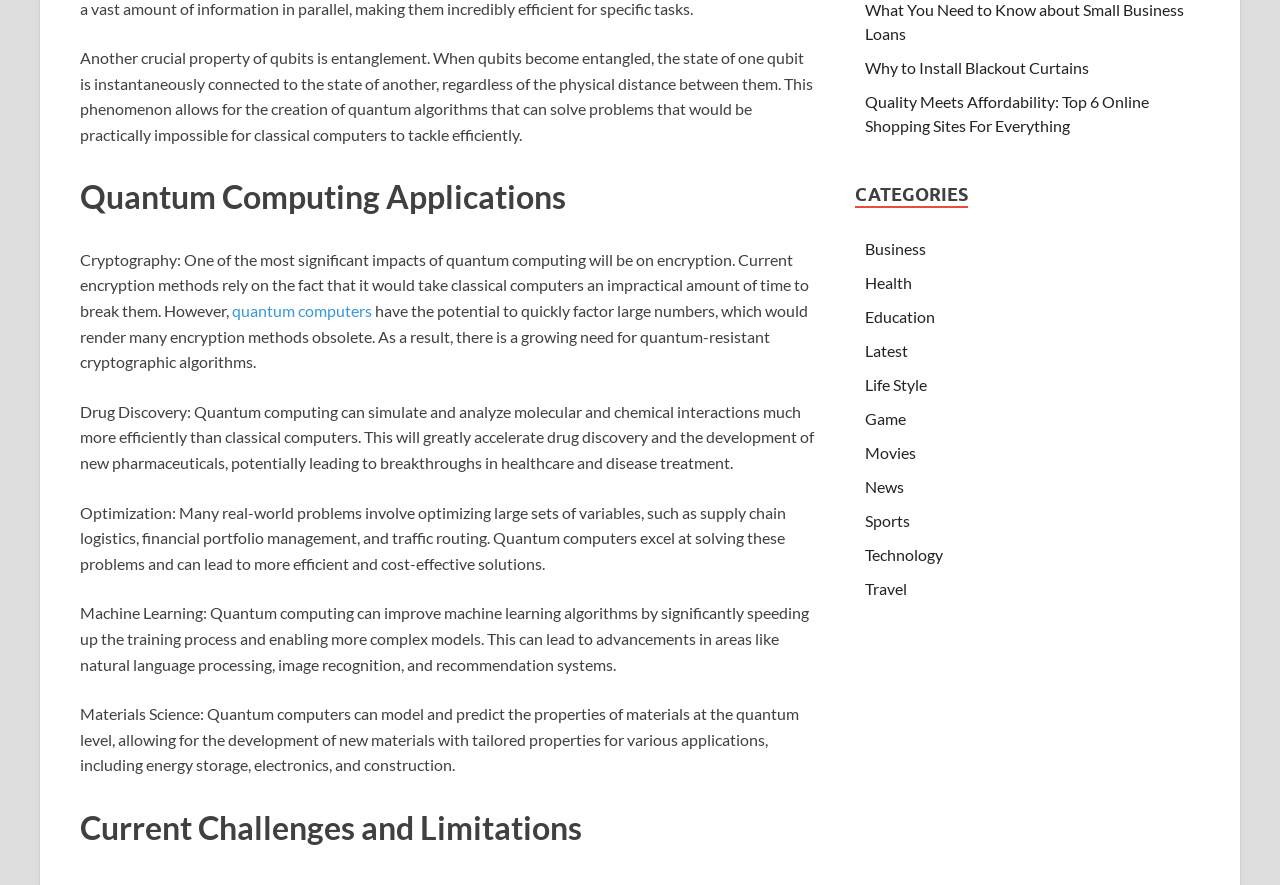Specify the bounding box coordinates of the area that needs to be clicked to achieve the following instruction: "Read about 'Current Challenges and Limitations'".

[0.062, 0.912, 0.637, 0.959]